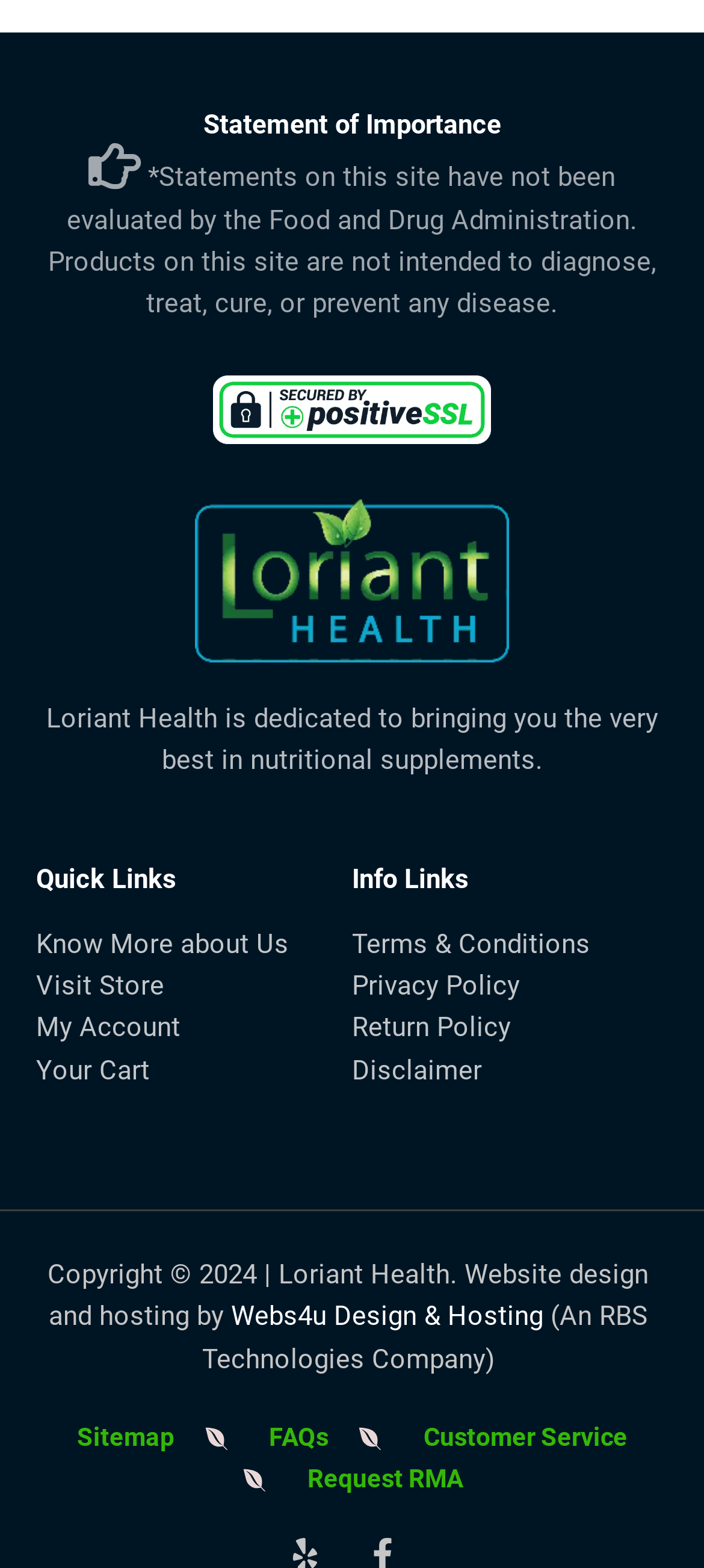Based on the provided description, "FAQs", find the bounding box of the corresponding UI element in the screenshot.

[0.288, 0.904, 0.467, 0.93]